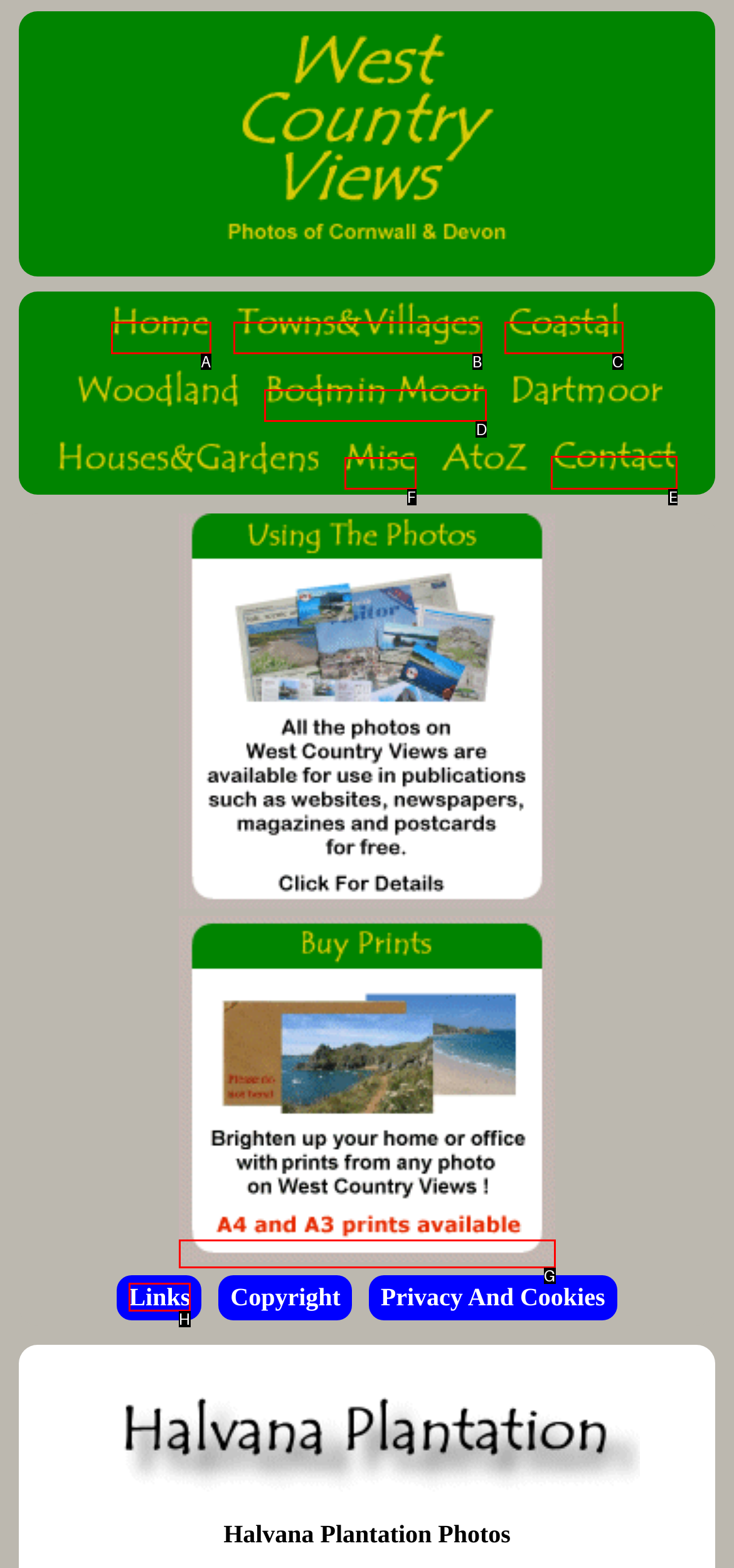Determine the letter of the UI element that will complete the task: contact us
Reply with the corresponding letter.

E